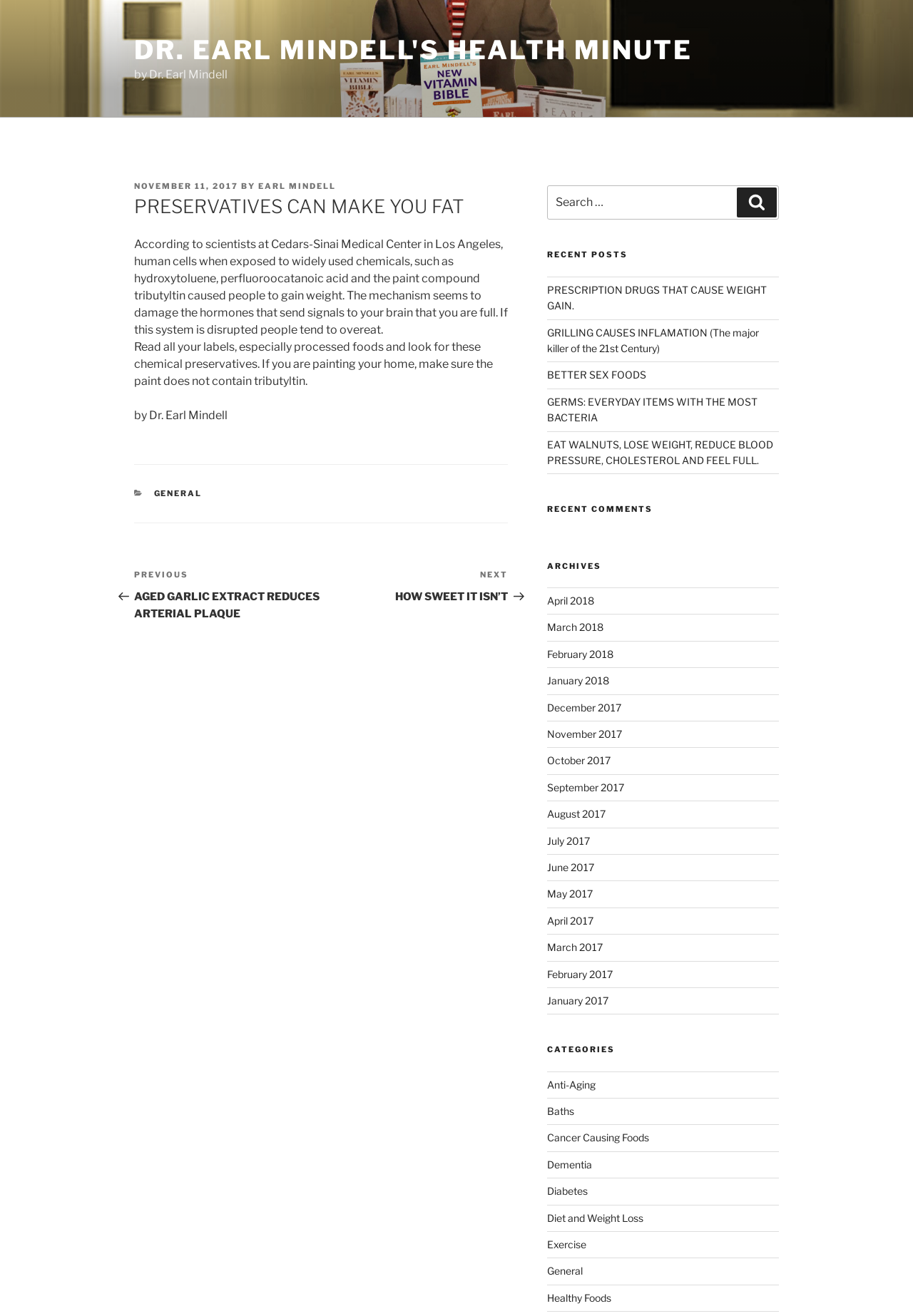Can you find the bounding box coordinates of the area I should click to execute the following instruction: "Read the previous post"?

[0.147, 0.432, 0.352, 0.471]